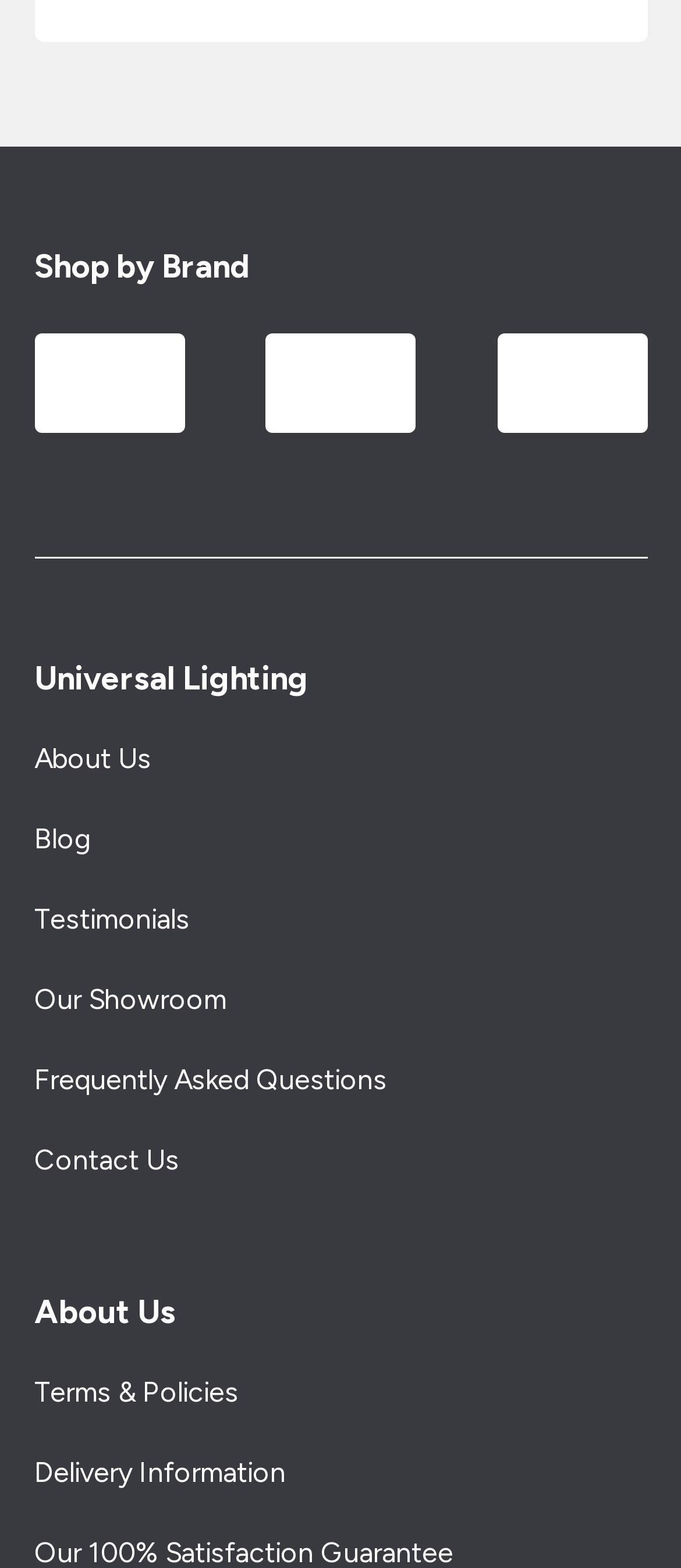Pinpoint the bounding box coordinates of the element you need to click to execute the following instruction: "Read Testimonials". The bounding box should be represented by four float numbers between 0 and 1, in the format [left, top, right, bottom].

[0.05, 0.575, 0.278, 0.596]